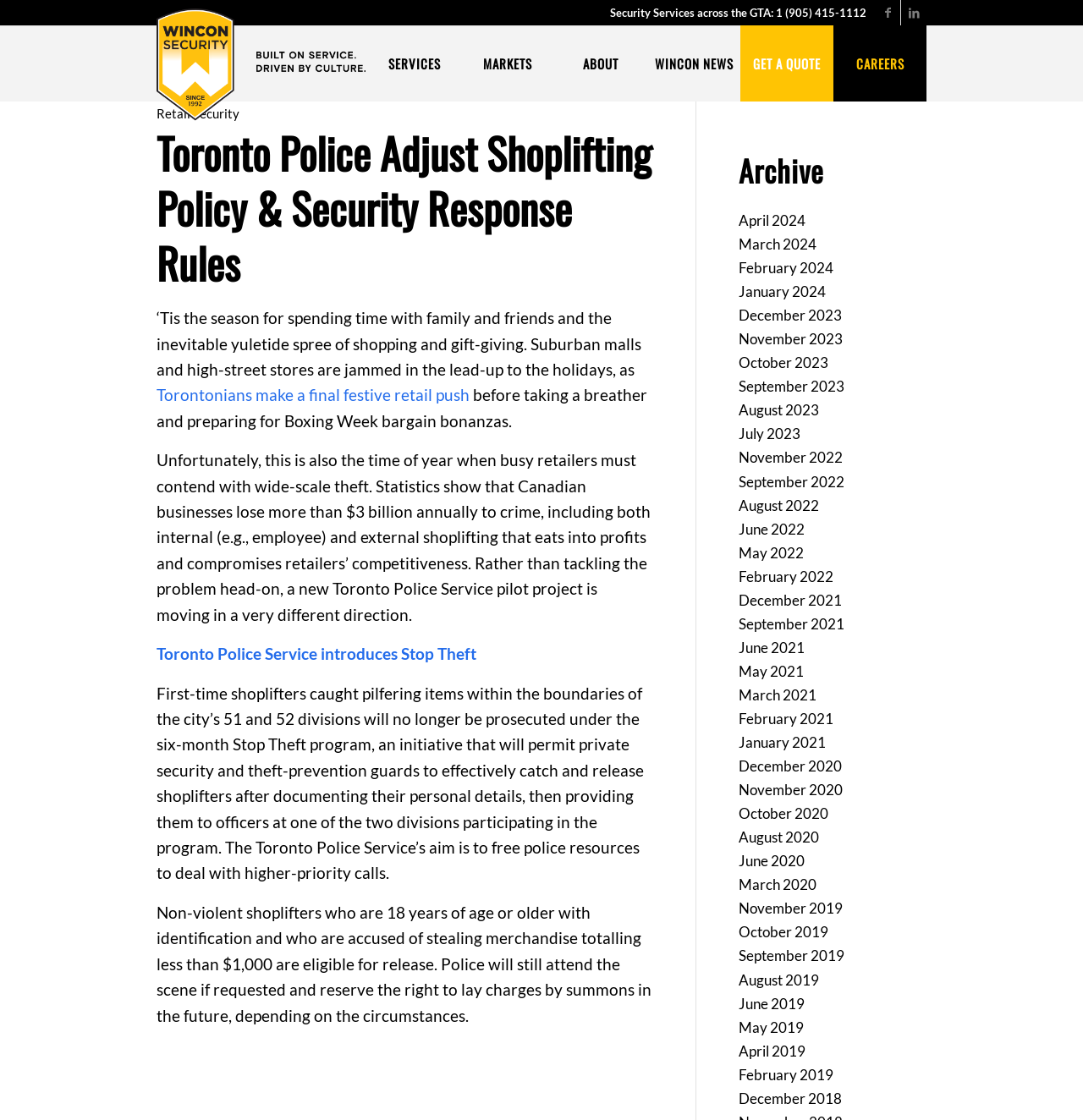What type of services does Wincon Security provide?
Answer the question based on the image using a single word or a brief phrase.

Security Services